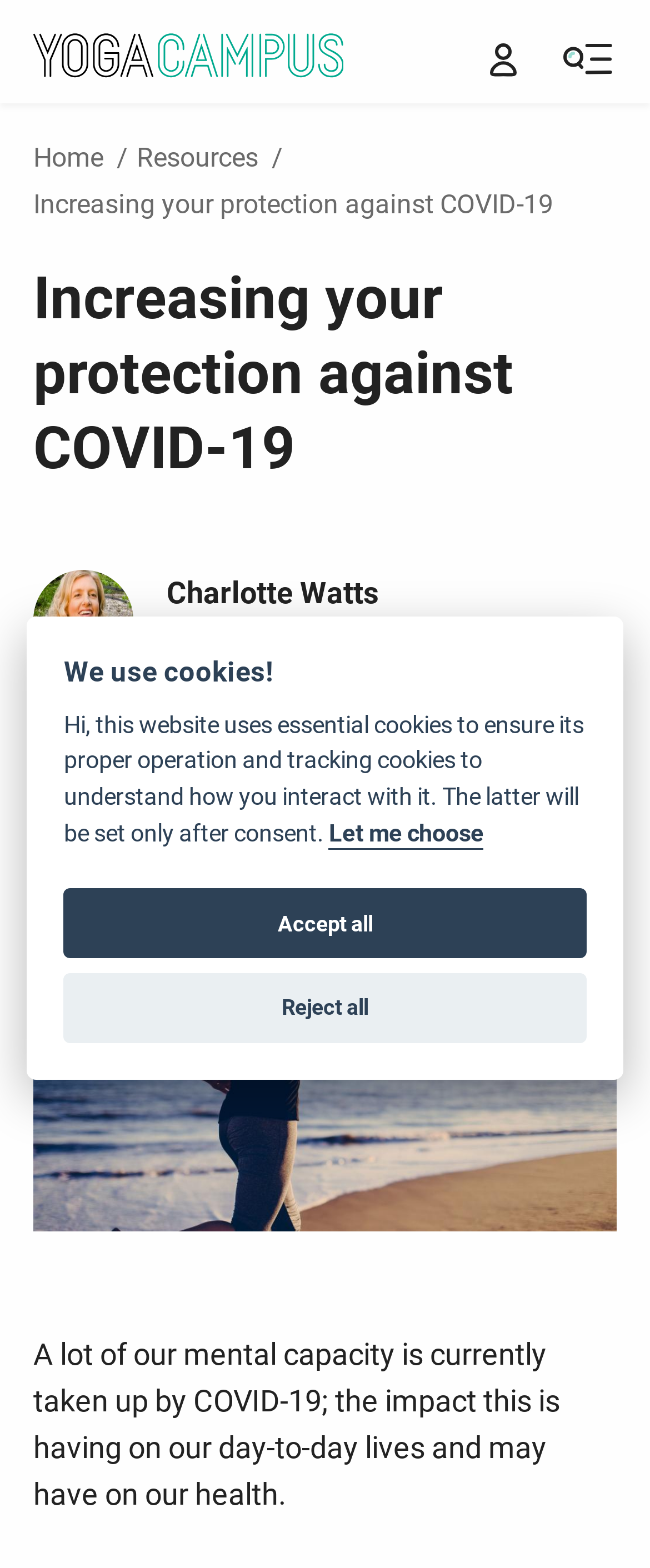Who is the person in the portrait?
Using the information from the image, give a concise answer in one word or a short phrase.

Charlotte Watts